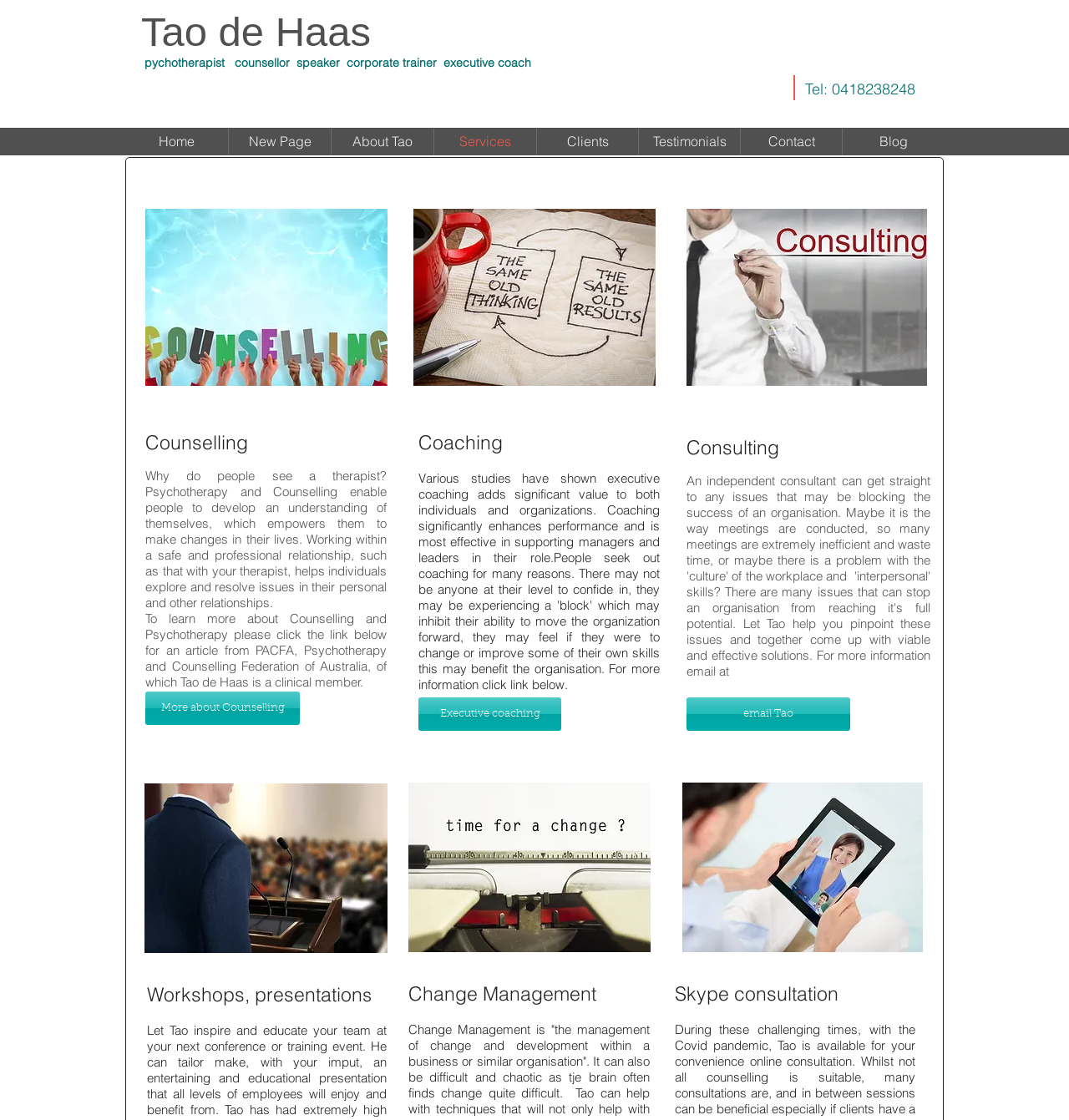Can you find the bounding box coordinates for the UI element given this description: "New Page"? Provide the coordinates as four float numbers between 0 and 1: [left, top, right, bottom].

[0.214, 0.114, 0.309, 0.139]